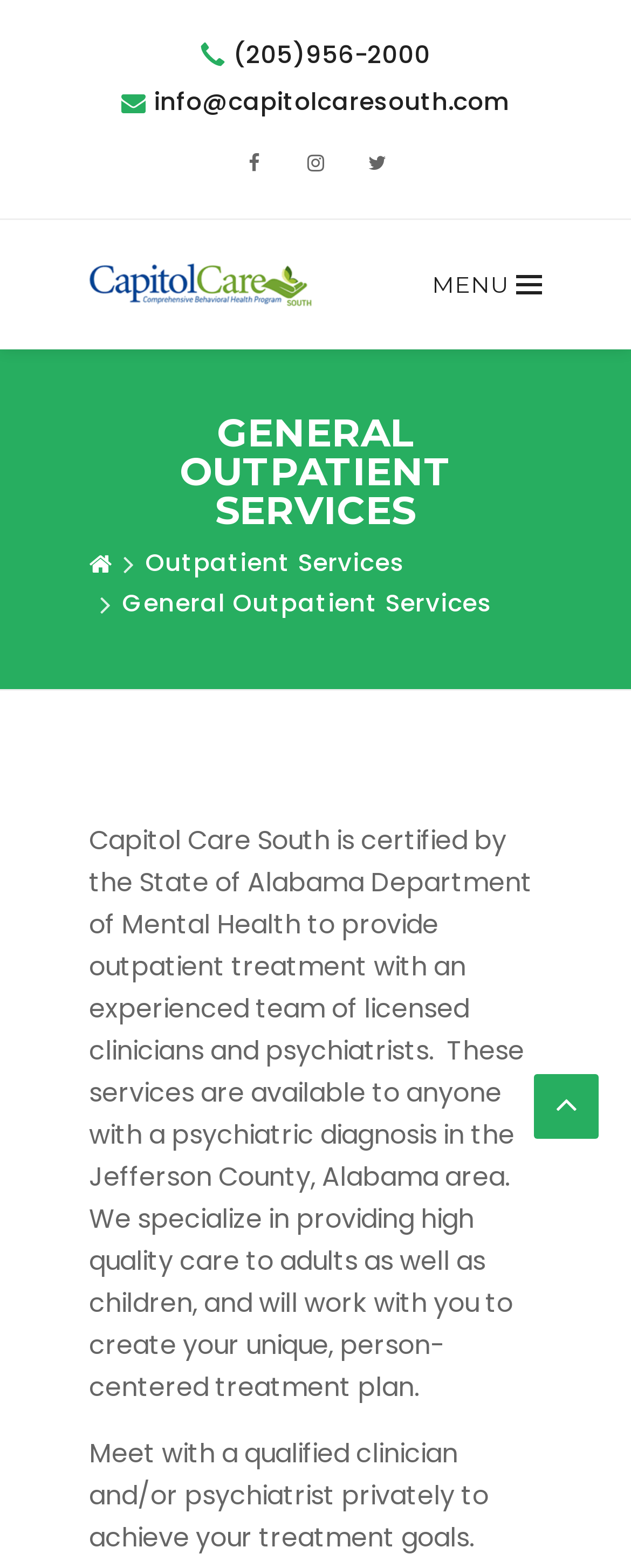Please identify the bounding box coordinates of the area that needs to be clicked to follow this instruction: "Open Facebook page".

[0.367, 0.09, 0.438, 0.119]